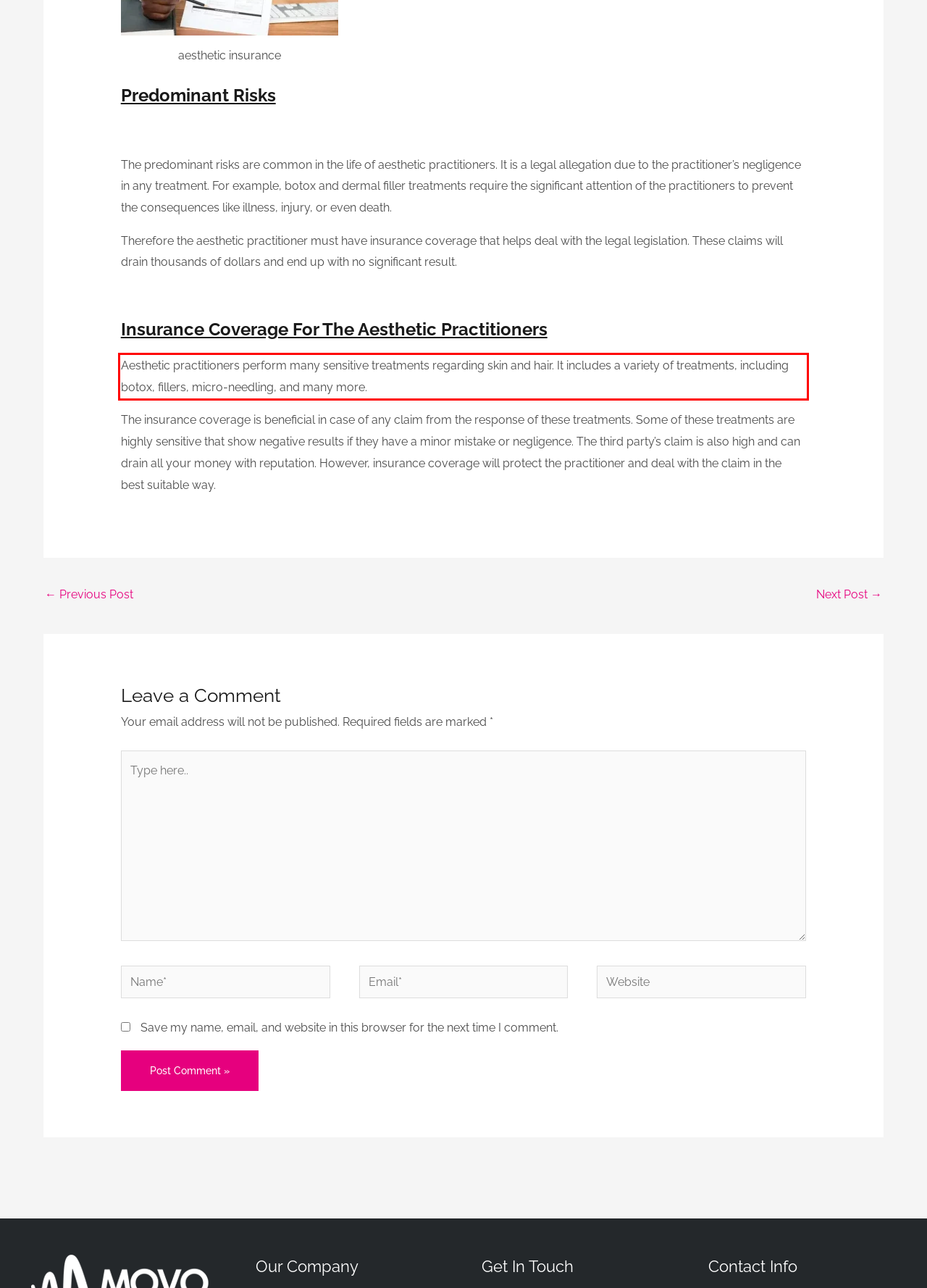Look at the provided screenshot of the webpage and perform OCR on the text within the red bounding box.

Aesthetic practitioners perform many sensitive treatments regarding skin and hair. It includes a variety of treatments, including botox, fillers, micro-needling, and many more.